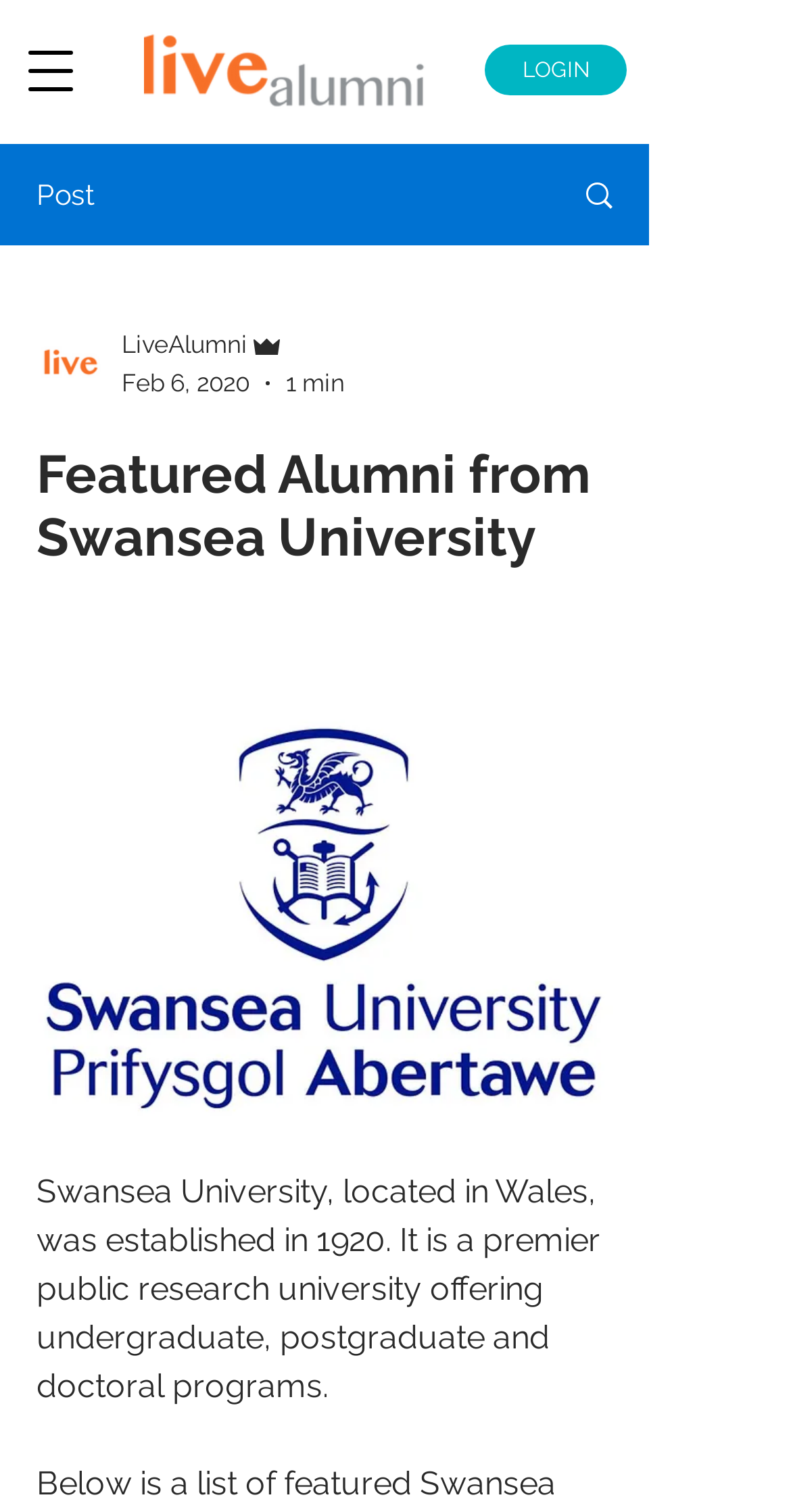What is the location of Swansea University?
Using the picture, provide a one-word or short phrase answer.

Wales